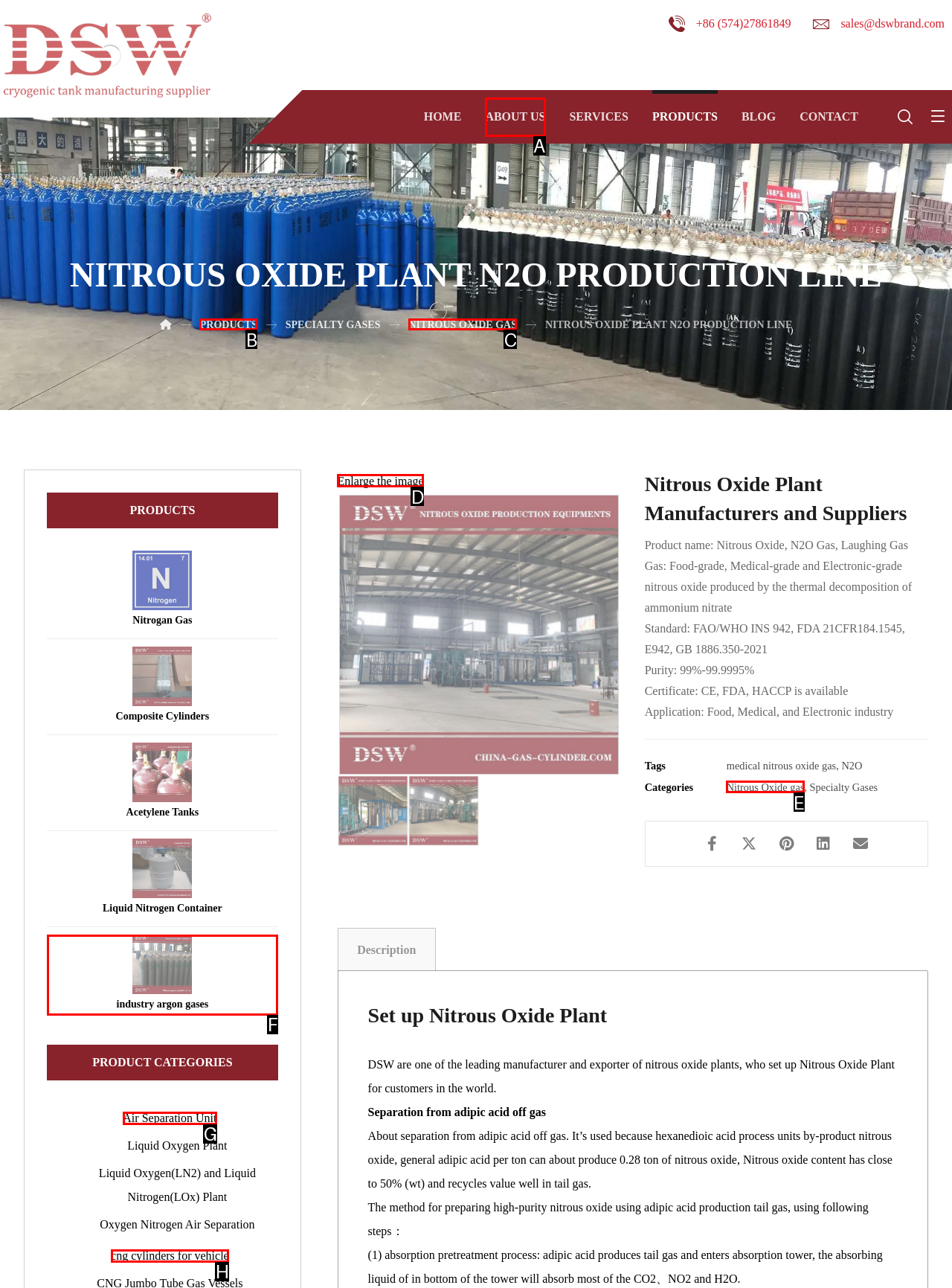Match the description: cng cylinders for vehicle to one of the options shown. Reply with the letter of the best match.

H